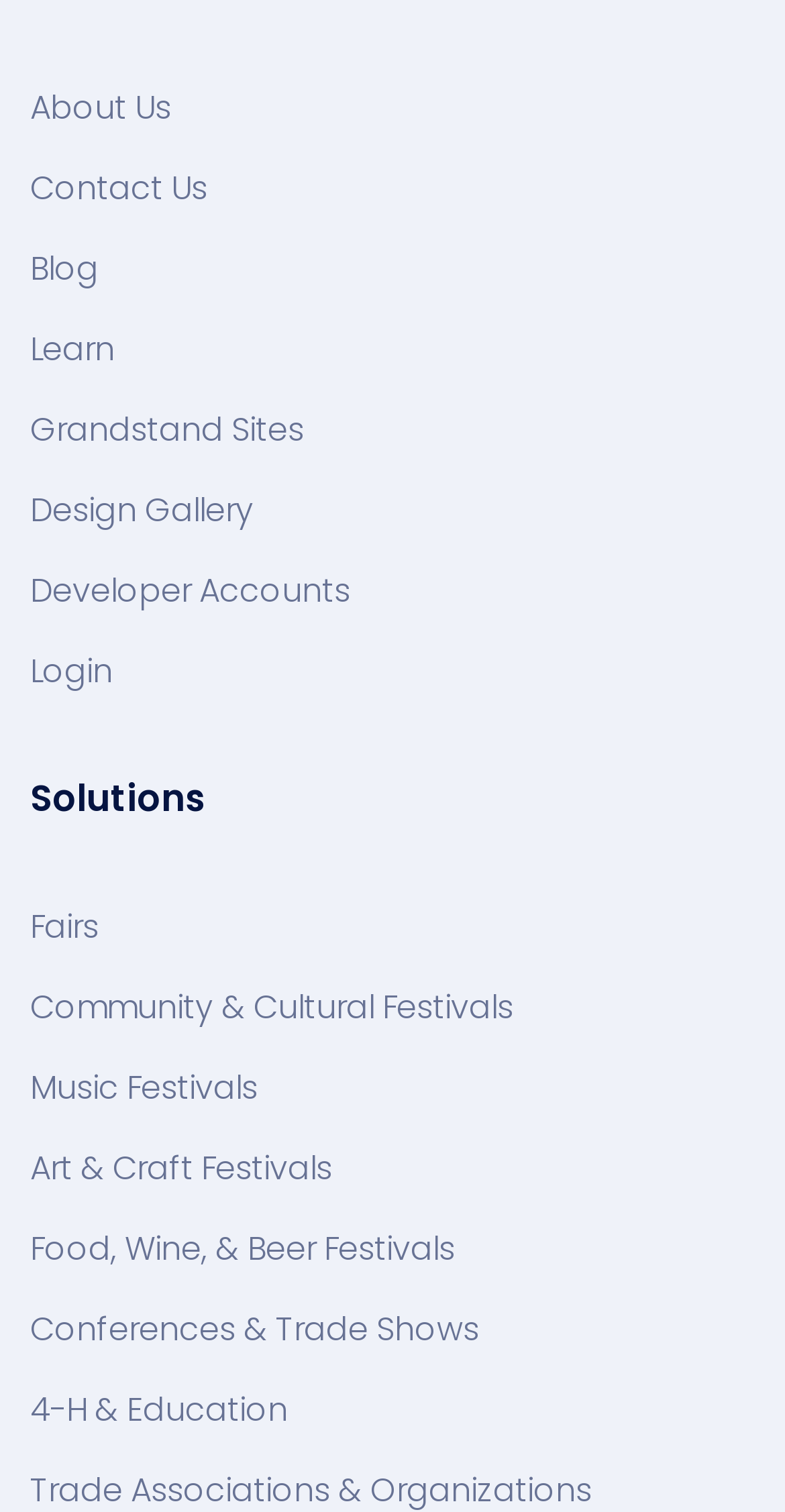Find the bounding box coordinates of the element you need to click on to perform this action: 'learn more about grandstand sites'. The coordinates should be represented by four float values between 0 and 1, in the format [left, top, right, bottom].

[0.038, 0.272, 0.387, 0.299]